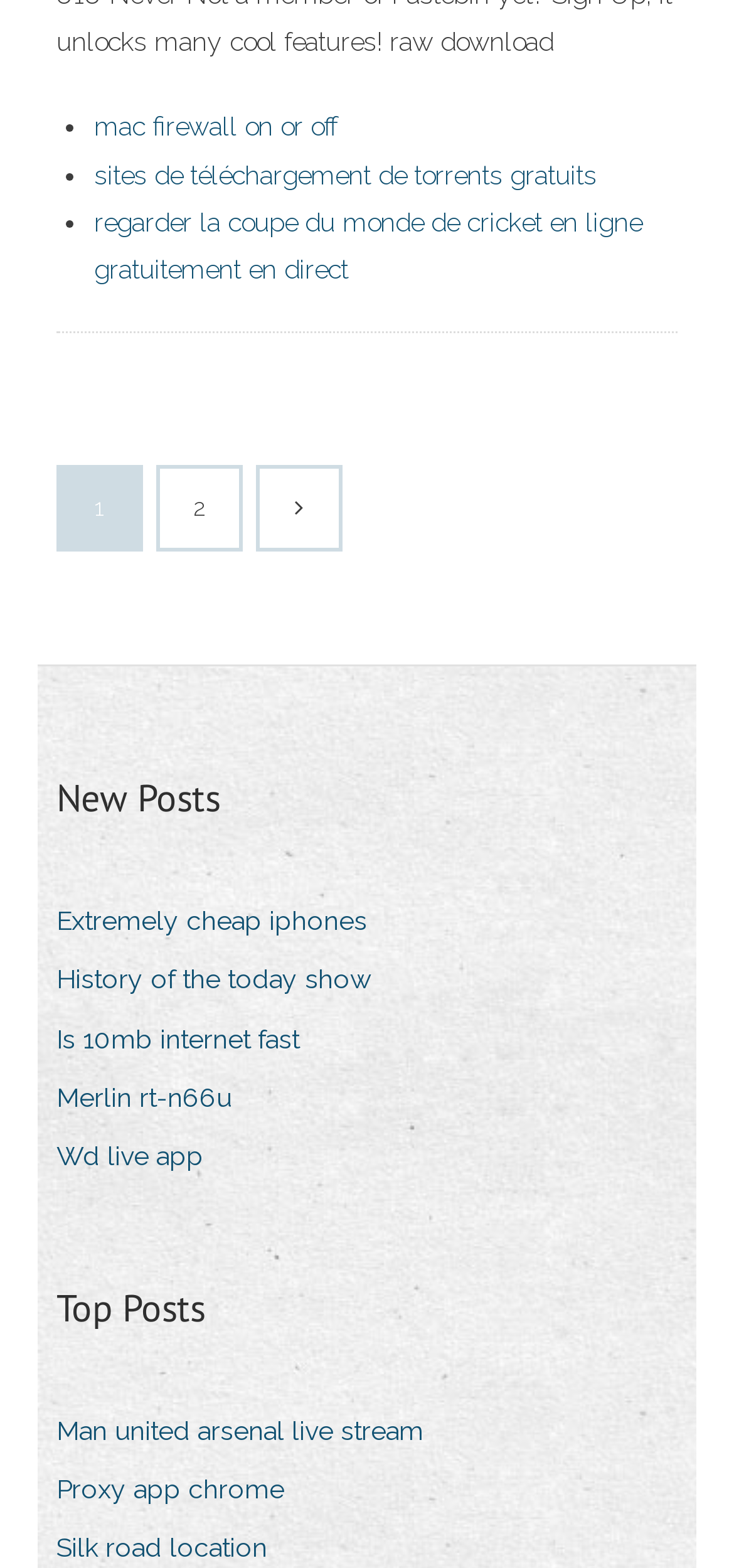Find the bounding box coordinates of the clickable element required to execute the following instruction: "Subscribe to diving news". Provide the coordinates as four float numbers between 0 and 1, i.e., [left, top, right, bottom].

None